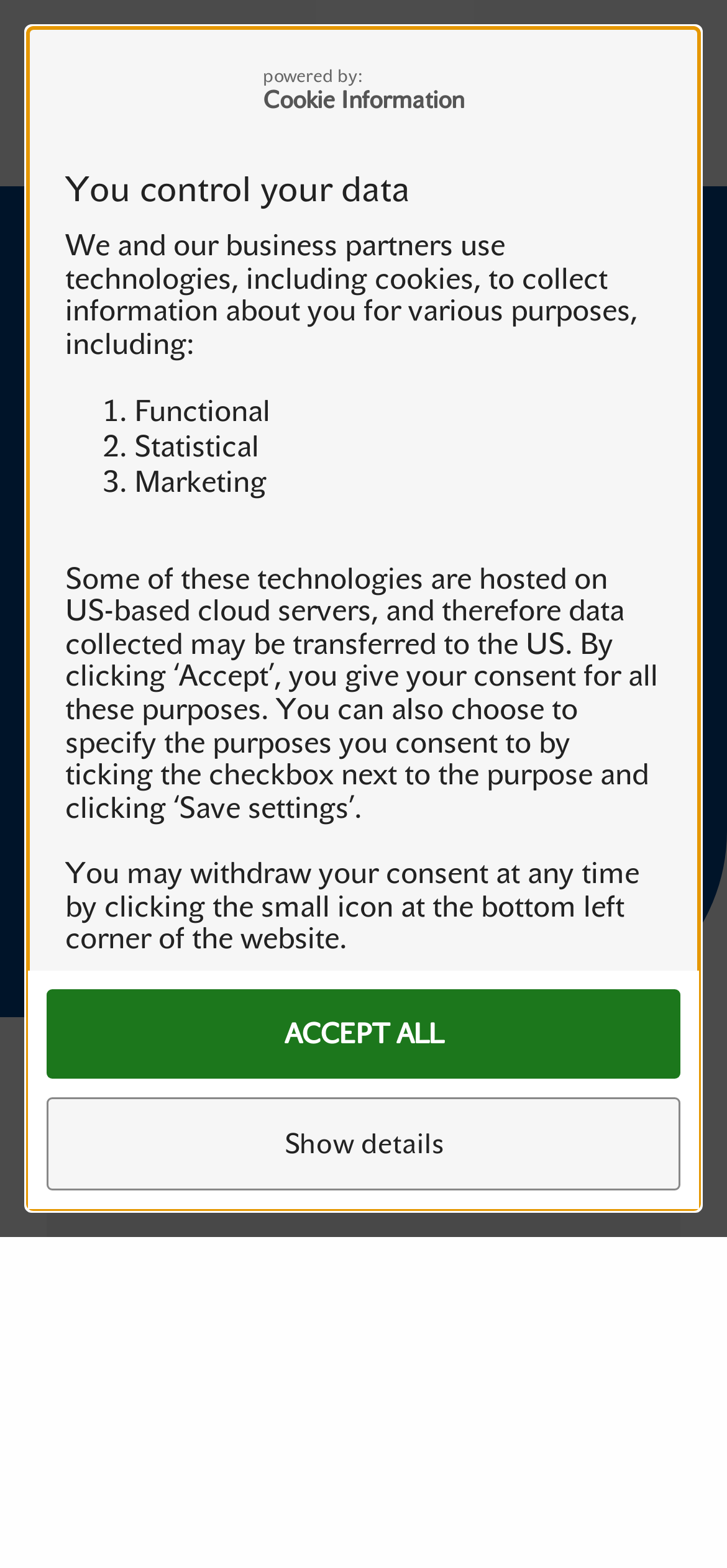Please provide the bounding box coordinates for the element that needs to be clicked to perform the following instruction: "Click the Sharp logo". The coordinates should be given as four float numbers between 0 and 1, i.e., [left, top, right, bottom].

[0.064, 0.032, 0.449, 0.087]